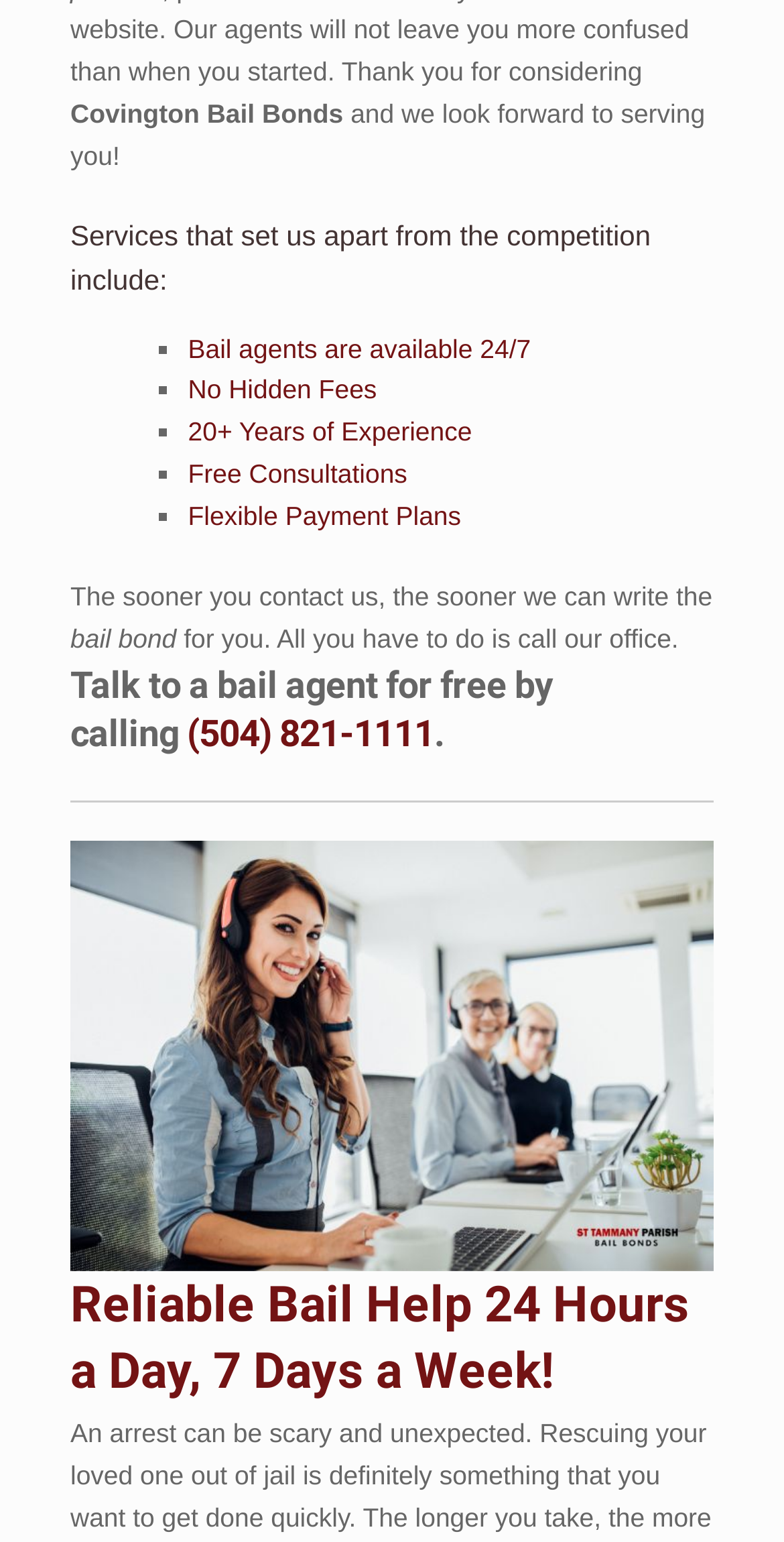Consider the image and give a detailed and elaborate answer to the question: 
How many services are listed that set the company apart?

The services that set the company apart are listed in a bullet point format, with each point marked by a '■' symbol. There are five such points, each corresponding to a different service, namely 'Bail agents are available 24/7', 'No Hidden Fees', '20+ Years of Experience', 'Free Consultations', and 'Flexible Payment Plans'.